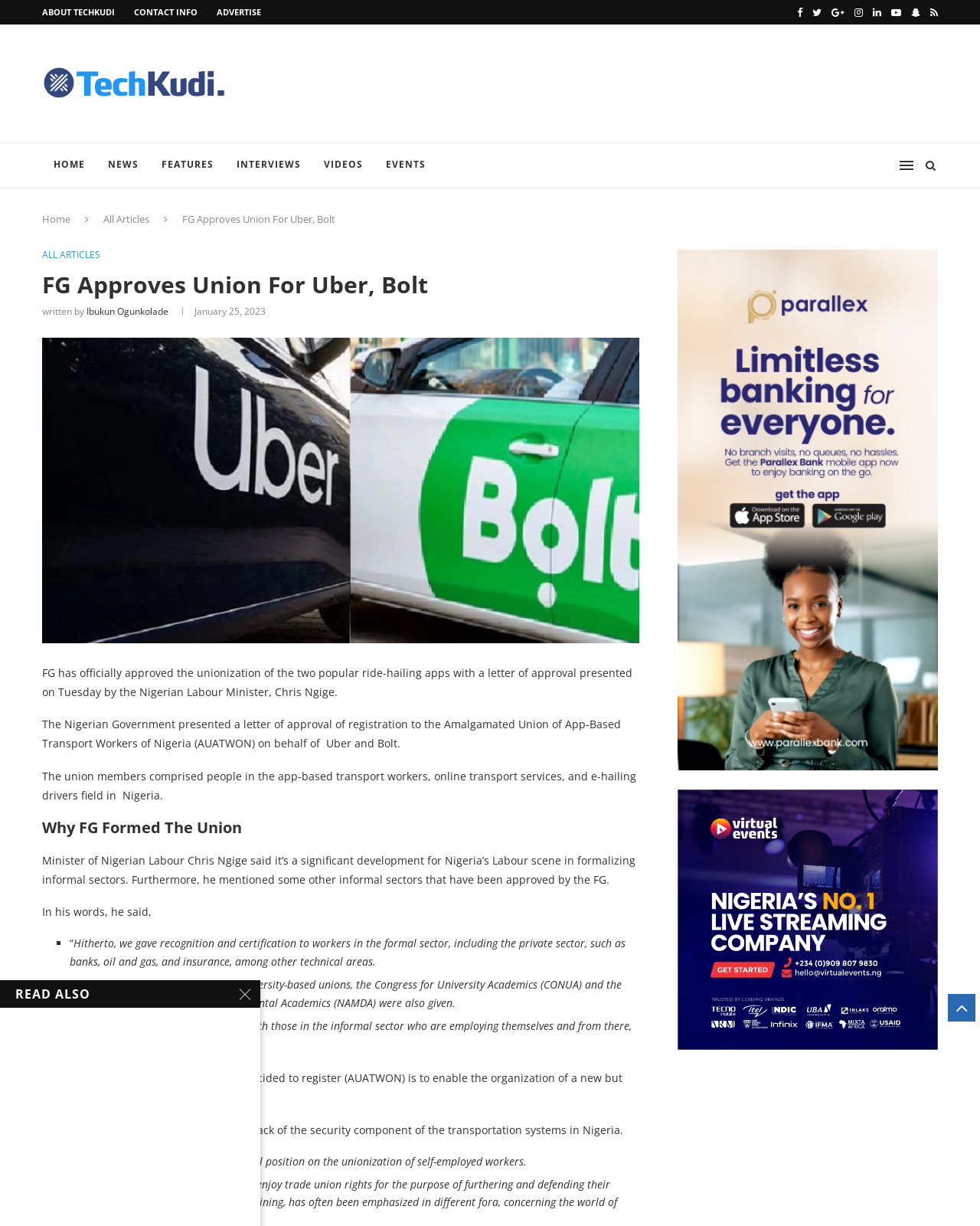Identify the bounding box coordinates for the region of the element that should be clicked to carry out the instruction: "Visit Vermont Laser Chiropractic page". The bounding box coordinates should be four float numbers between 0 and 1, i.e., [left, top, right, bottom].

None